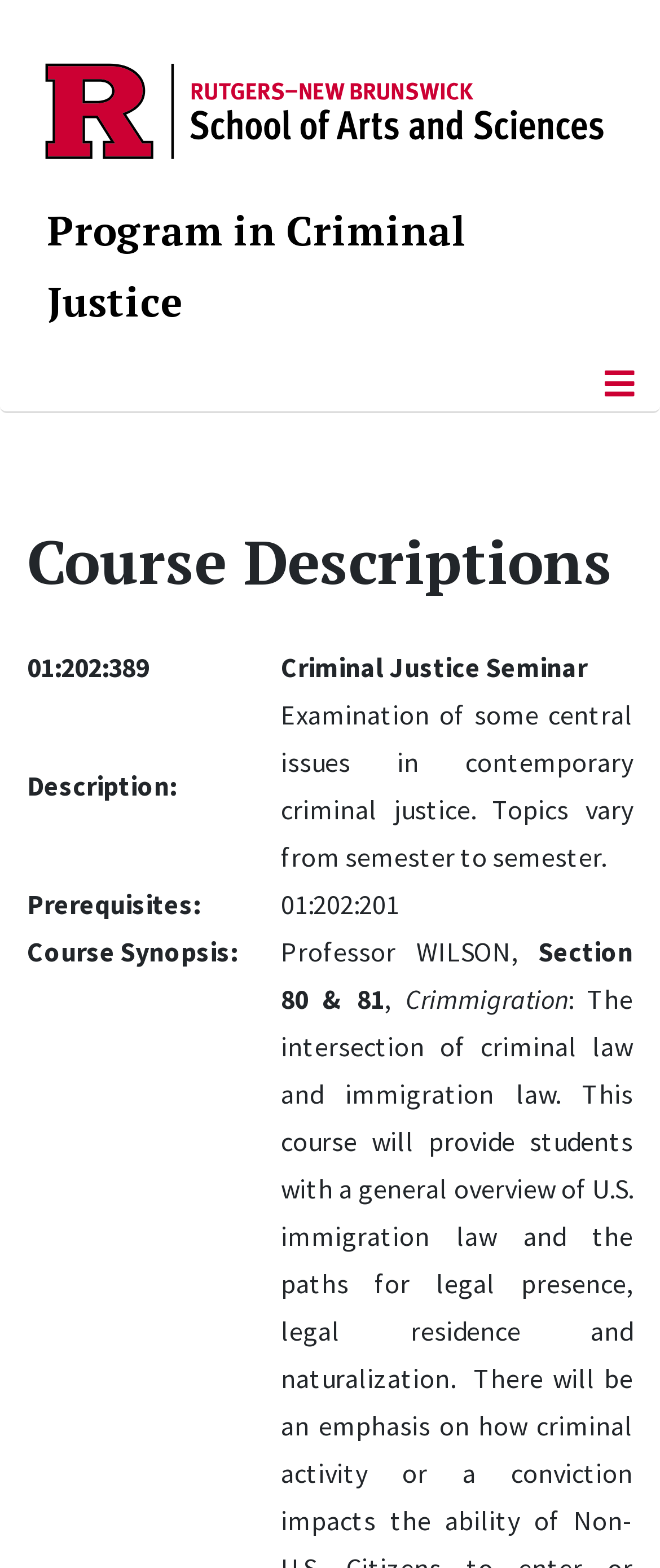Ascertain the bounding box coordinates for the UI element detailed here: "About". The coordinates should be provided as [left, top, right, bottom] with each value being a float between 0 and 1.

None